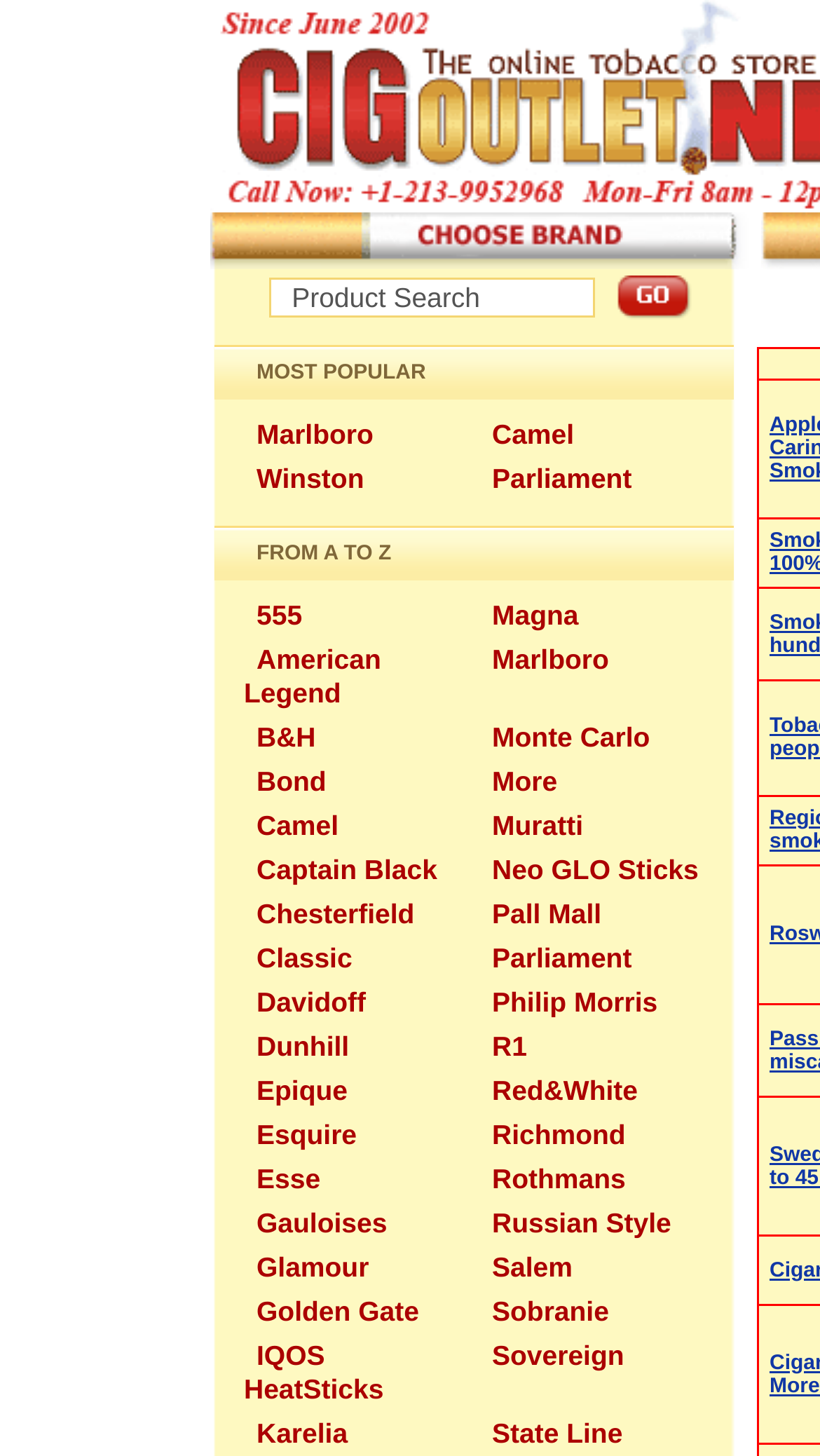Please find the bounding box for the following UI element description. Provide the coordinates in (top-left x, top-left y, bottom-right x, bottom-right y) format, with values between 0 and 1: R1

[0.585, 0.703, 0.658, 0.734]